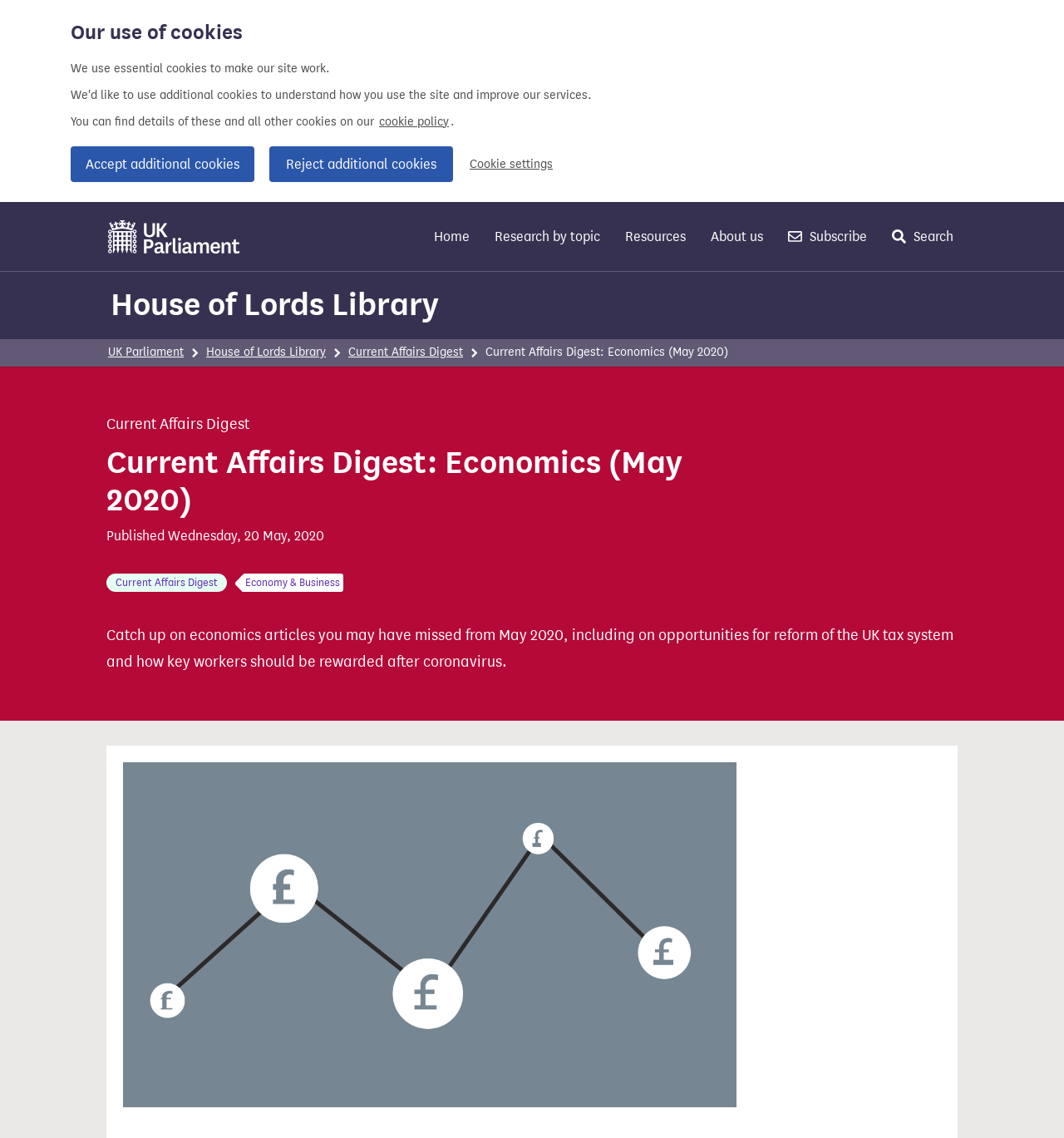Given the webpage screenshot, identify the bounding box of the UI element that matches this description: "hike reports".

None